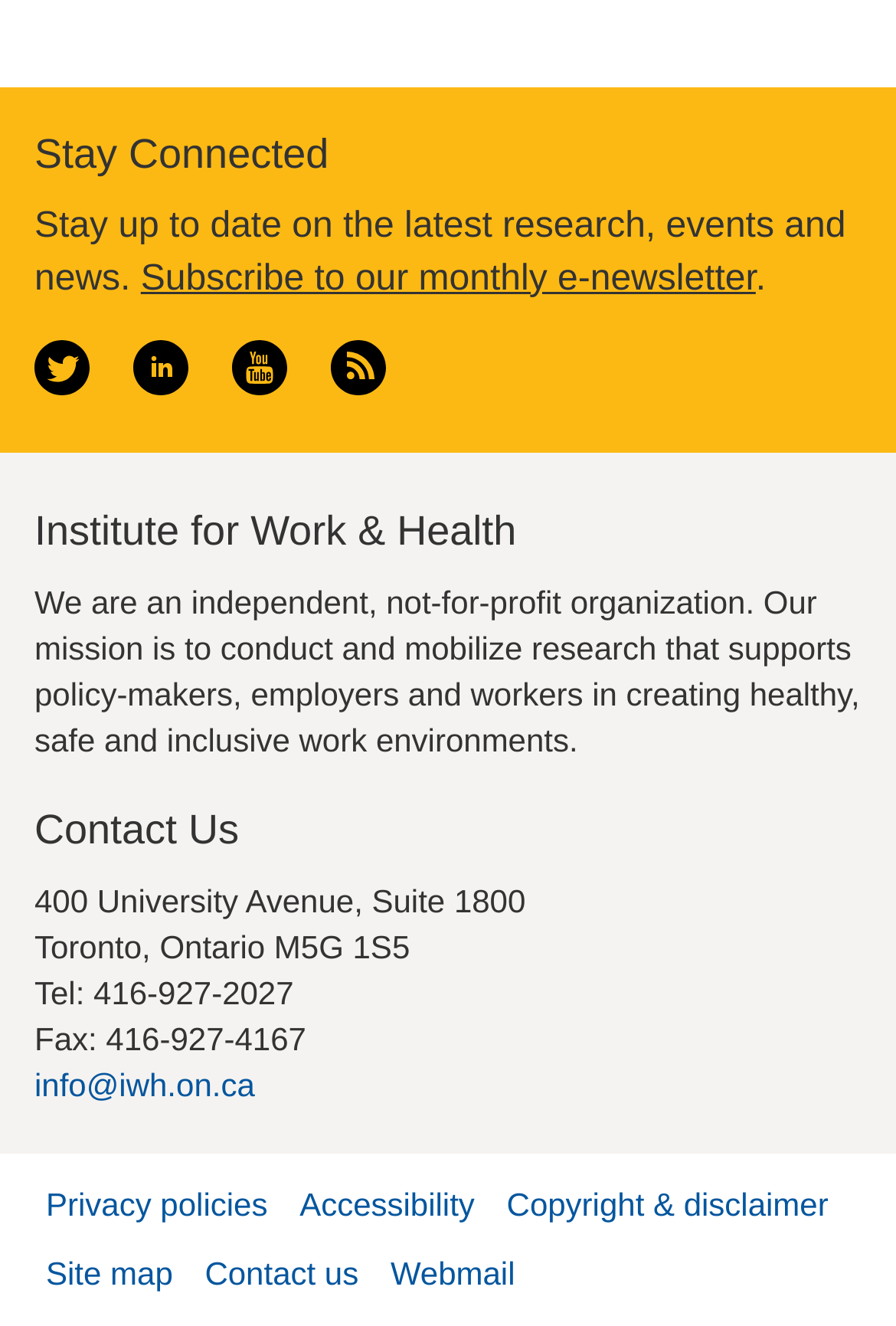Utilize the details in the image to give a detailed response to the question: How can I stay up to date on the latest research and news?

According to the link element with ID 272, one way to stay up to date on the latest research, events, and news is to subscribe to the monthly e-newsletter.